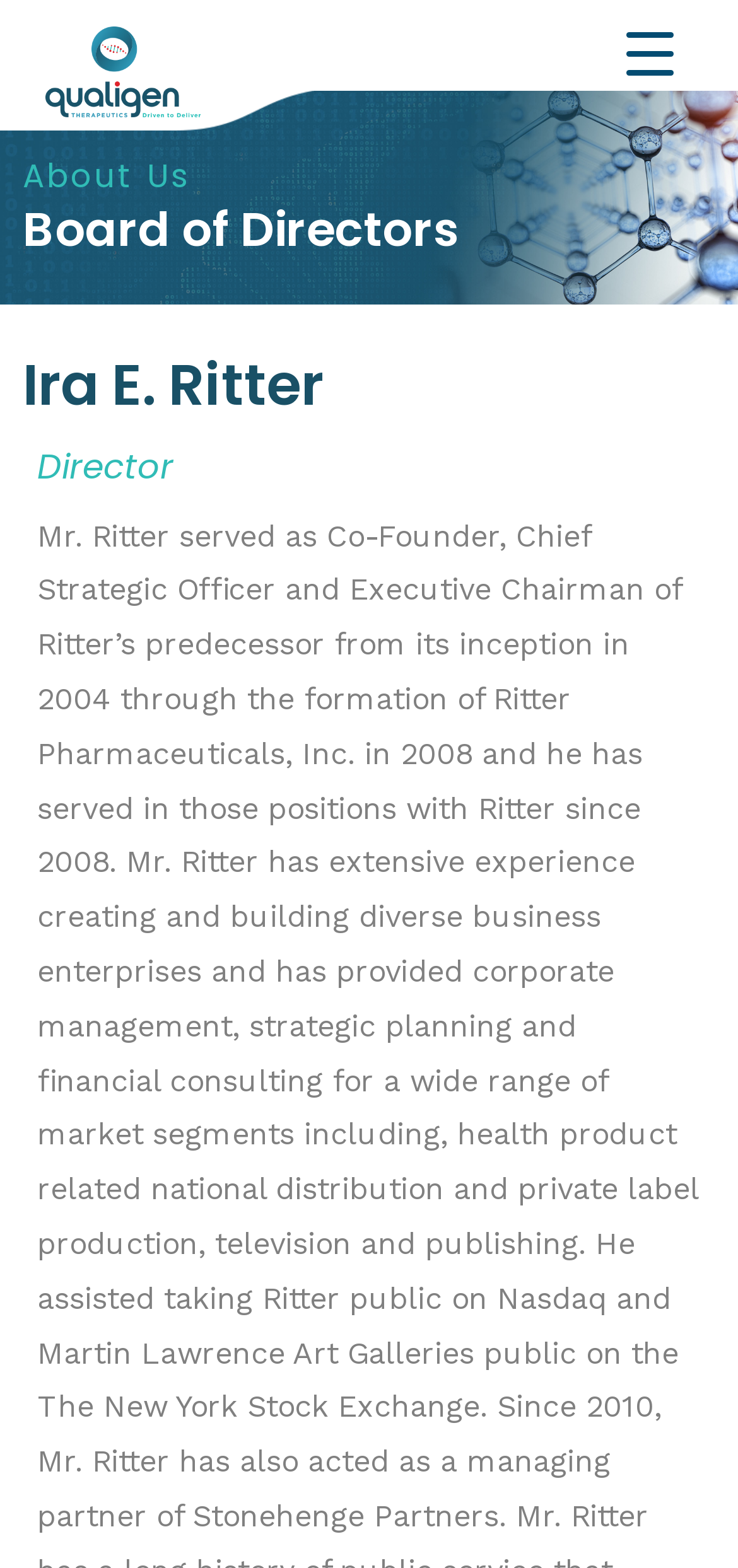Please provide a one-word or short phrase answer to the question:
What is the company name mentioned on this page?

Qualigen Therapeutics